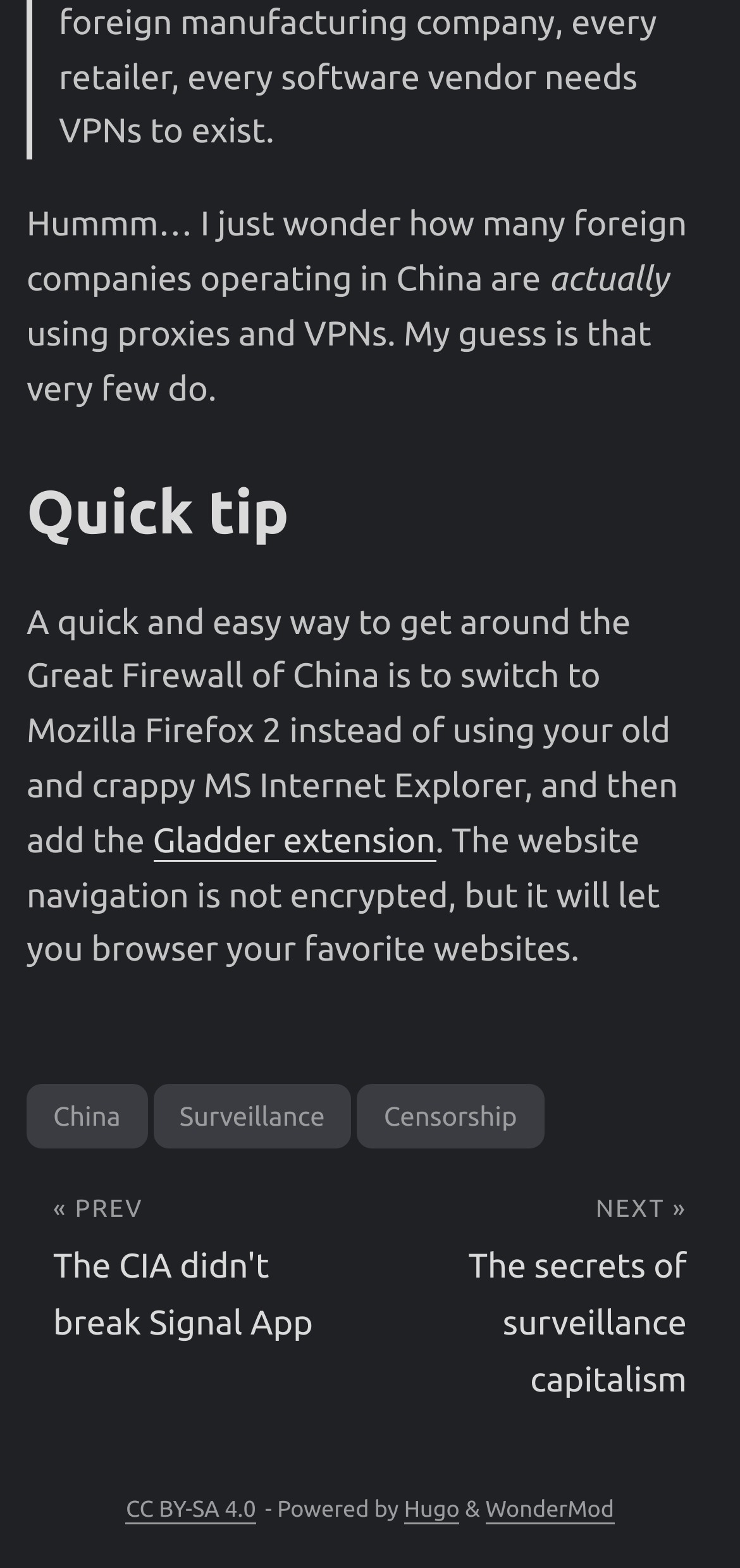Please find the bounding box coordinates of the element that needs to be clicked to perform the following instruction: "Read the previous article". The bounding box coordinates should be four float numbers between 0 and 1, represented as [left, top, right, bottom].

[0.036, 0.751, 0.5, 0.899]